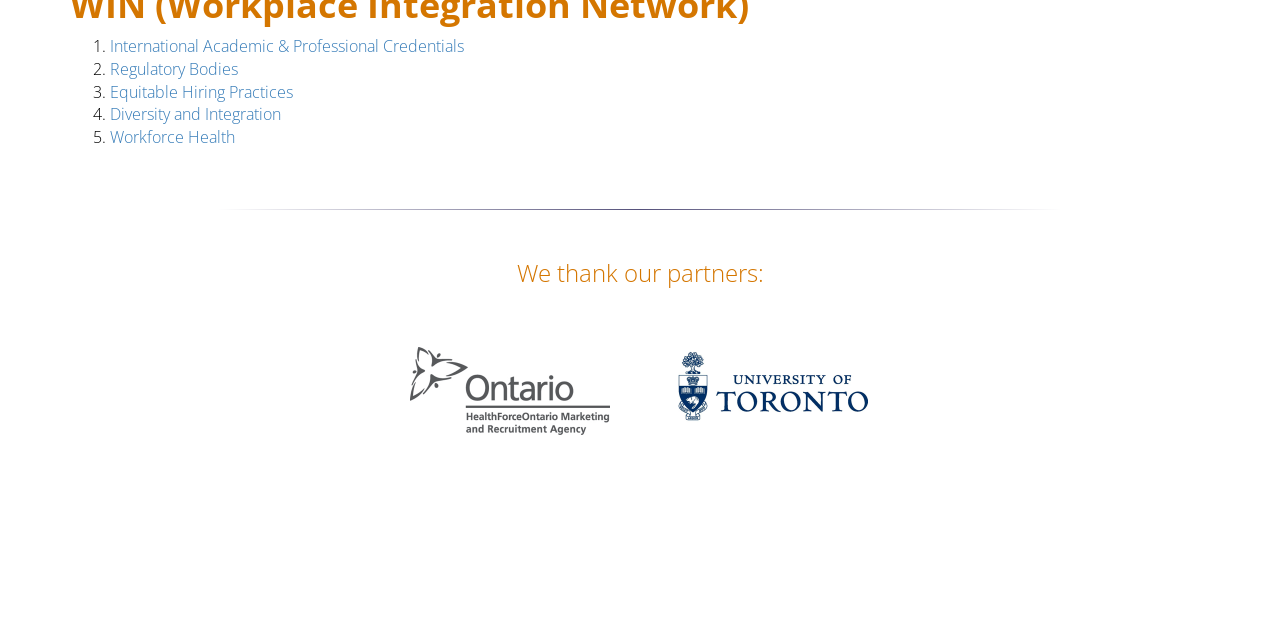Determine the bounding box coordinates in the format (top-left x, top-left y, bottom-right x, bottom-right y). Ensure all values are floating point numbers between 0 and 1. Identify the bounding box of the UI element described by: Workforce Health

[0.086, 0.197, 0.184, 0.232]